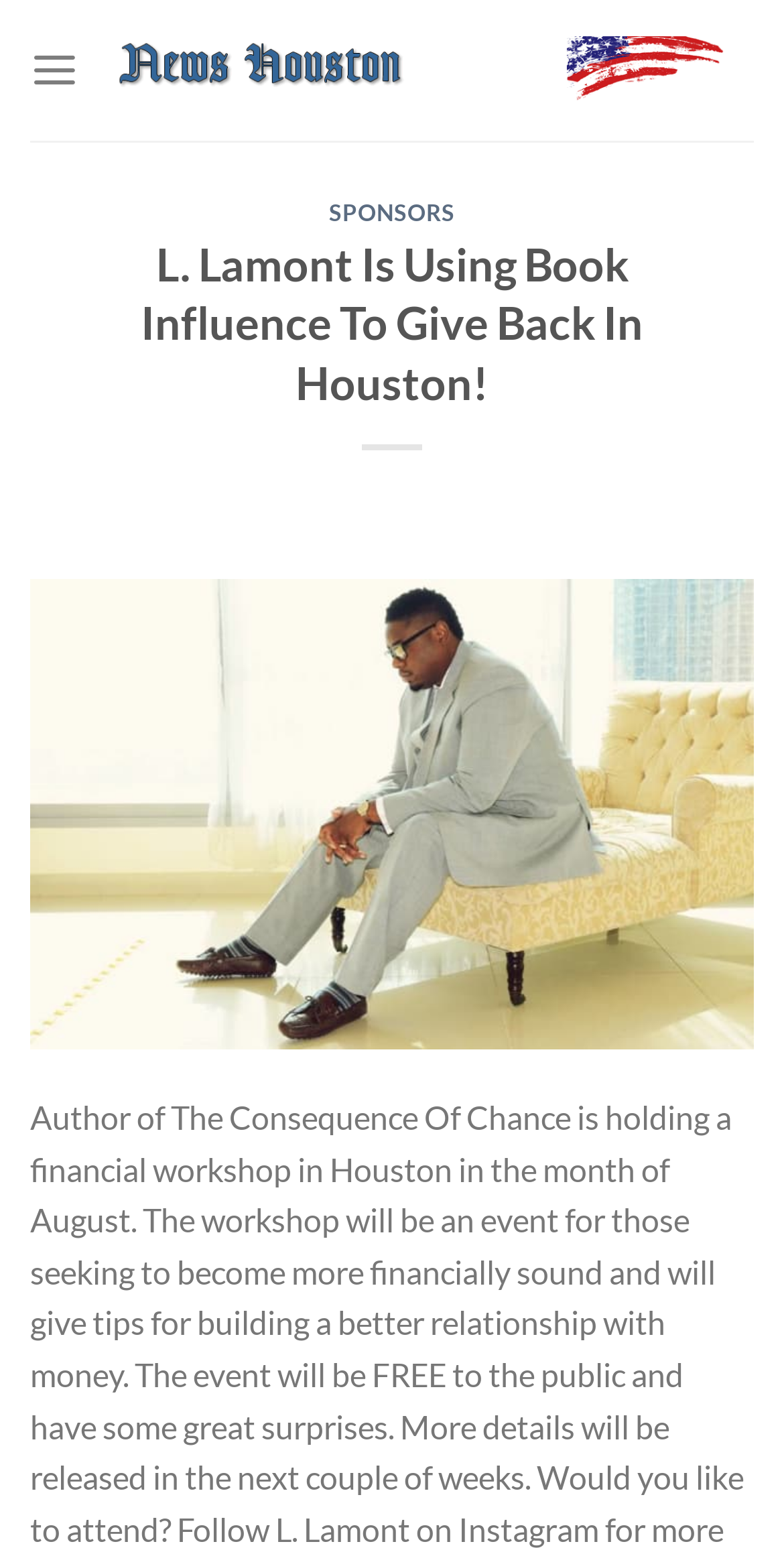Extract the primary header of the webpage and generate its text.

L. Lamont Is Using Book Influence To Give Back In Houston!